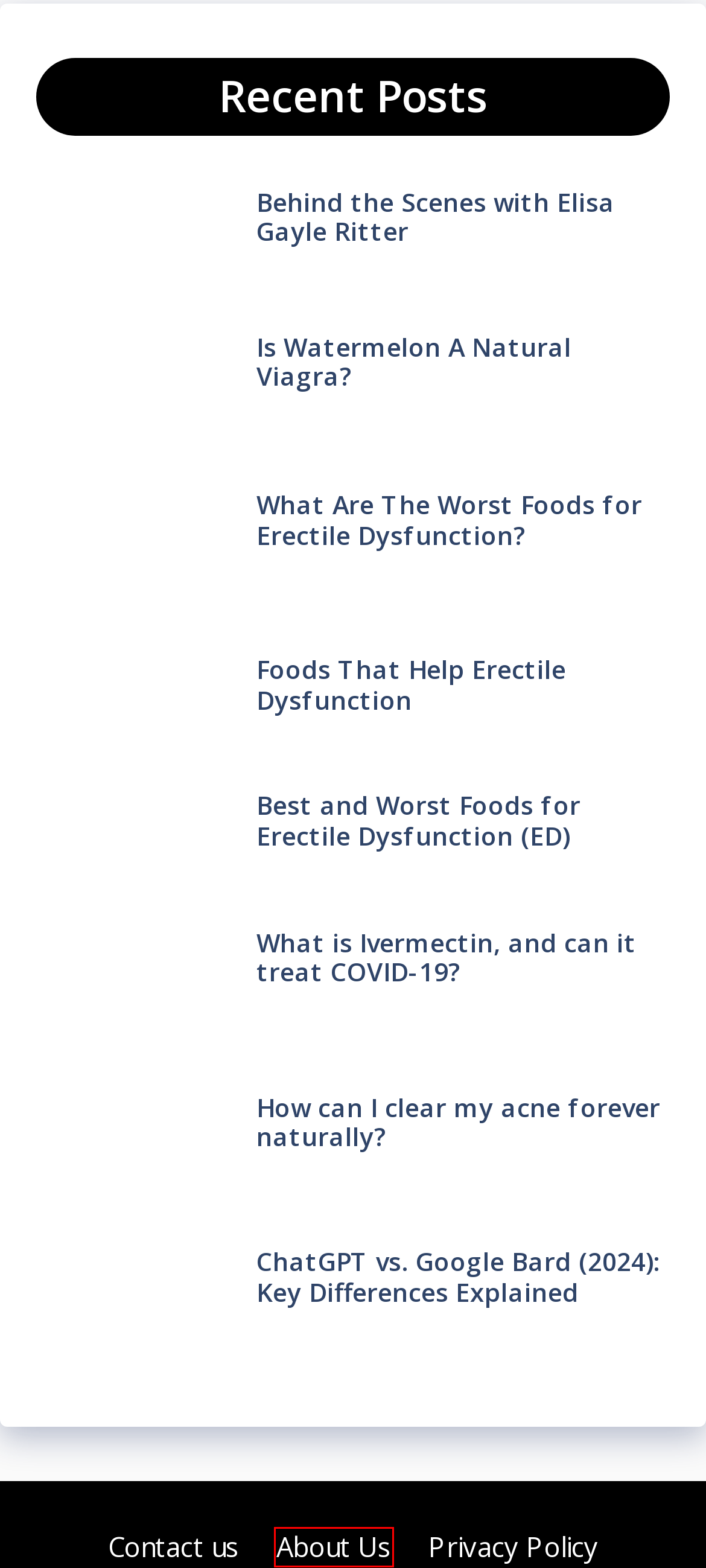Given a screenshot of a webpage featuring a red bounding box, identify the best matching webpage description for the new page after the element within the red box is clicked. Here are the options:
A. What is Ivermectin, and can it treat COVID-19? | Find Tec
B. ChatGPT vs. Google Bard (2024): Key Differences Explained | Find Tec
C. Contact us | Find Tec
D. Privacy Policy | Find Tec
E. Behind the Scenes with Elisa Gayle Ritter | Find Tec
F. Is Watermelon A Natural Viagra? | Find Tec
G. About Us | Find Tec
H. Foods That Help Erectile Dysfunction | Find Tec

G